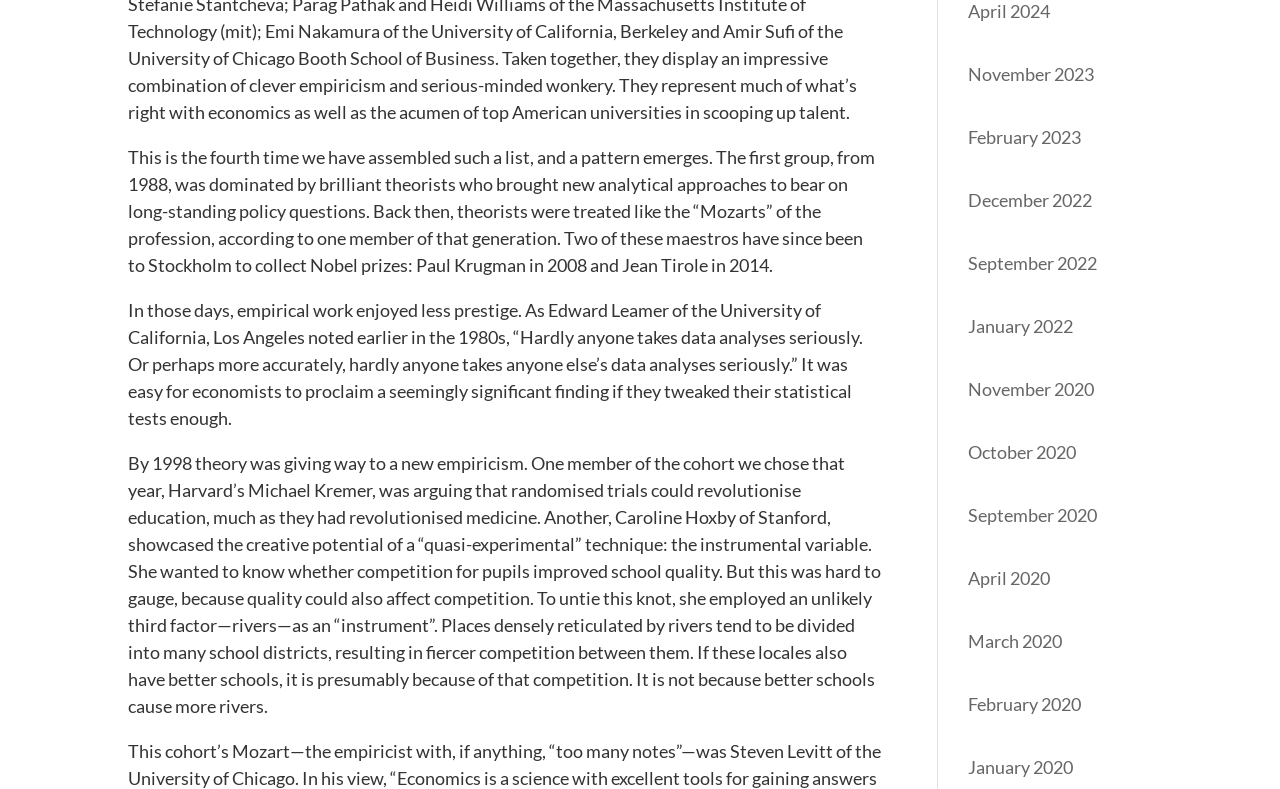What is the main idea of the third paragraph?
Please respond to the question with as much detail as possible.

The main idea of the third paragraph is the use of randomised trials in education, as exemplified by Michael Kremer's work, and the creative potential of quasi-experimental techniques, such as the instrumental variable method used by Caroline Hoxby.